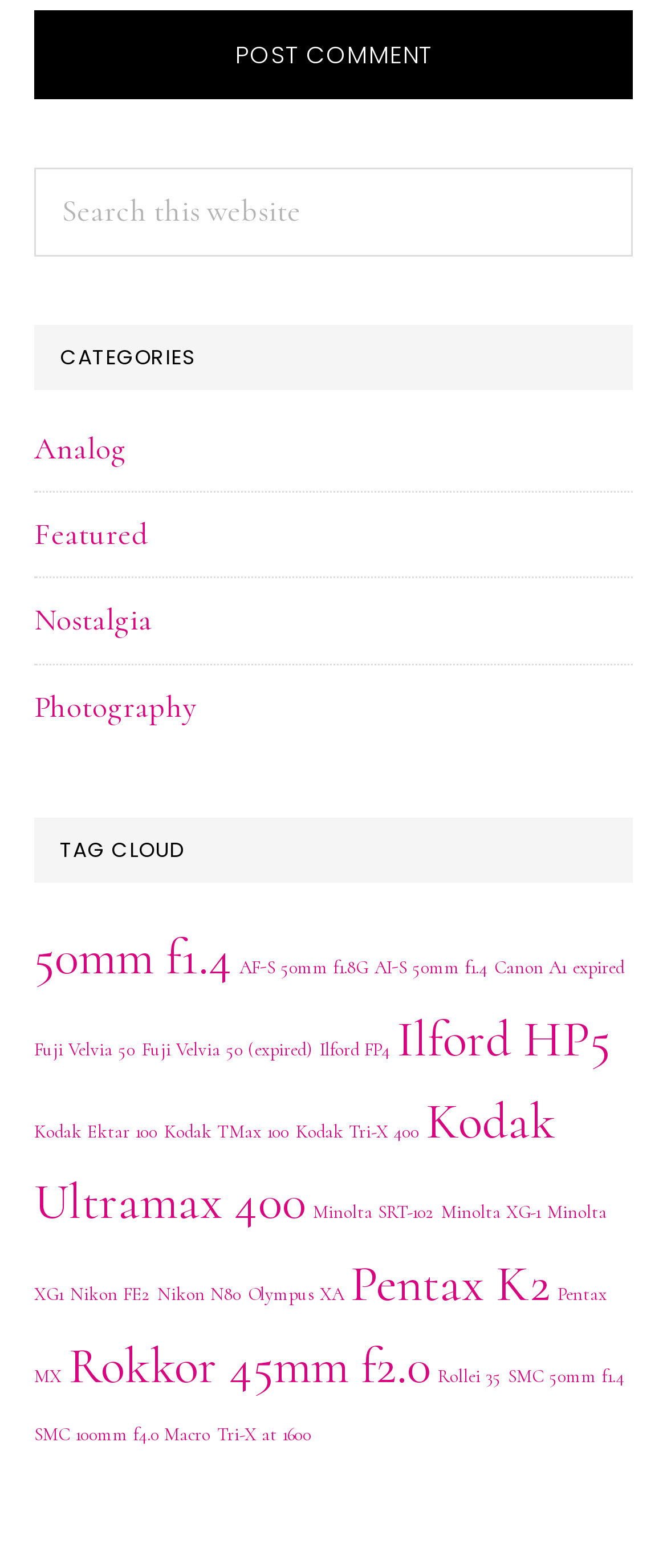Analyze the image and deliver a detailed answer to the question: What categories are available on the website?

The categories are listed in the primary sidebar, and they include Analog, Featured, Nostalgia, and Photography. These categories likely represent different topics or themes that are covered on the website, and users can click on them to access related content.